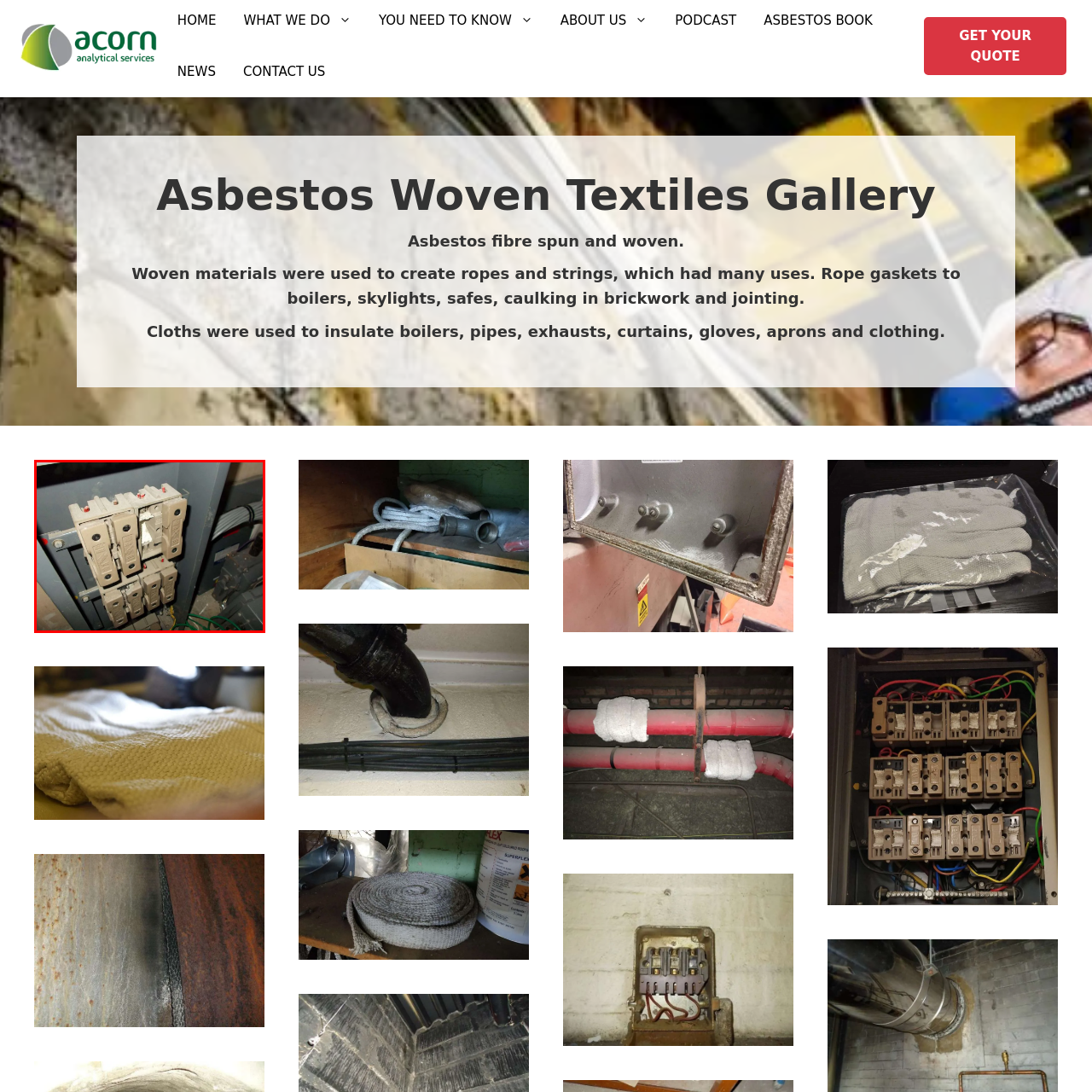Describe in detail the portion of the image that is enclosed within the red boundary.

The image features a close-up view of an electrical panel showcasing several circuit breakers. The circuit breakers are mounted vertically on the panel, with a mix of both on and off positions visible. Some of the breakers appear to be labeled for specific functions, while others lack clear identification. In the background, elements of the panel structure can be seen, along with wires running to and from the breakers, emphasizing the complexity and organization required in electrical installations. The overall setting suggests a work environment where electrical safety and functionality are paramount.